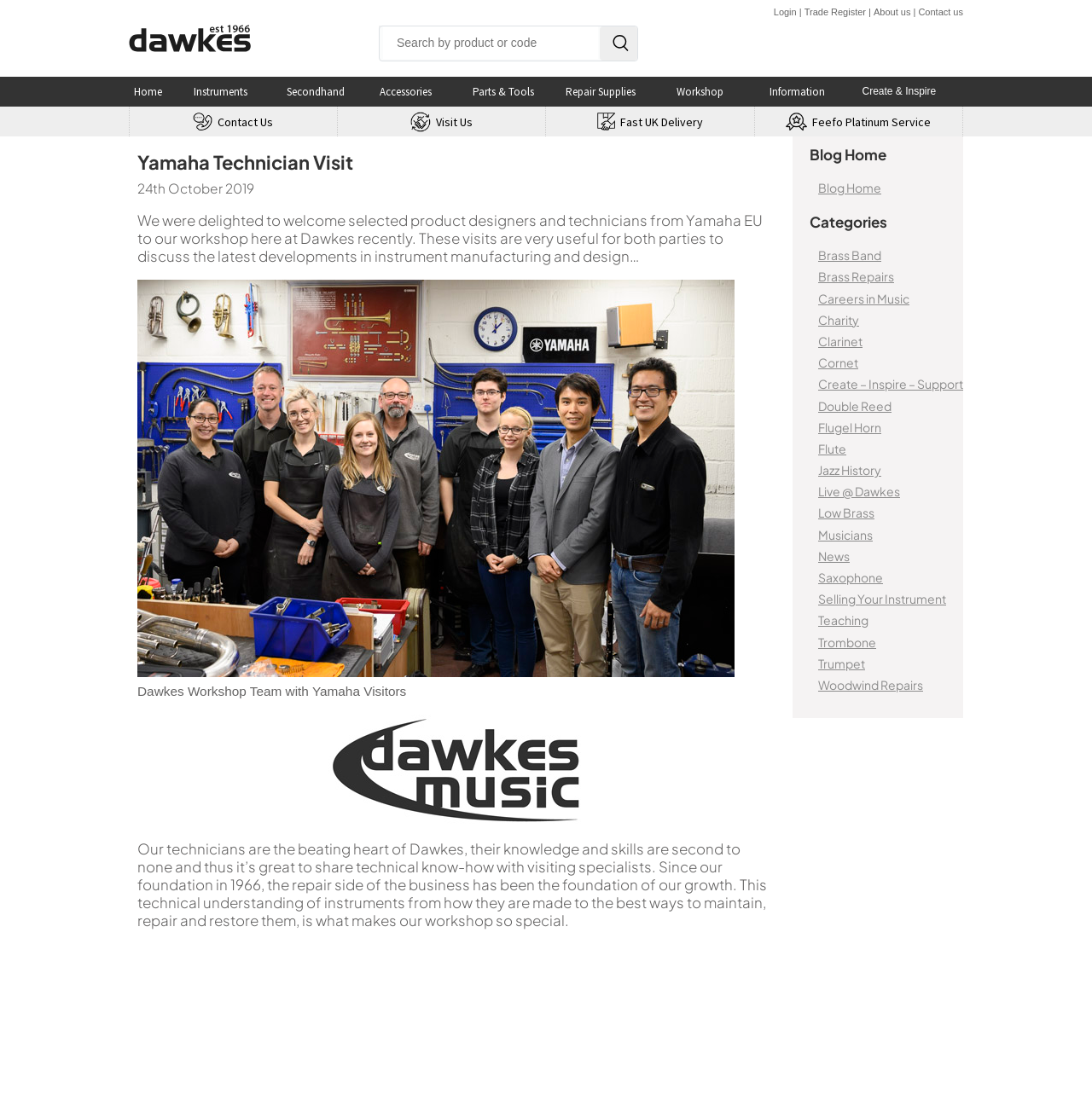Find the primary header on the webpage and provide its text.

Yamaha Technician Visit